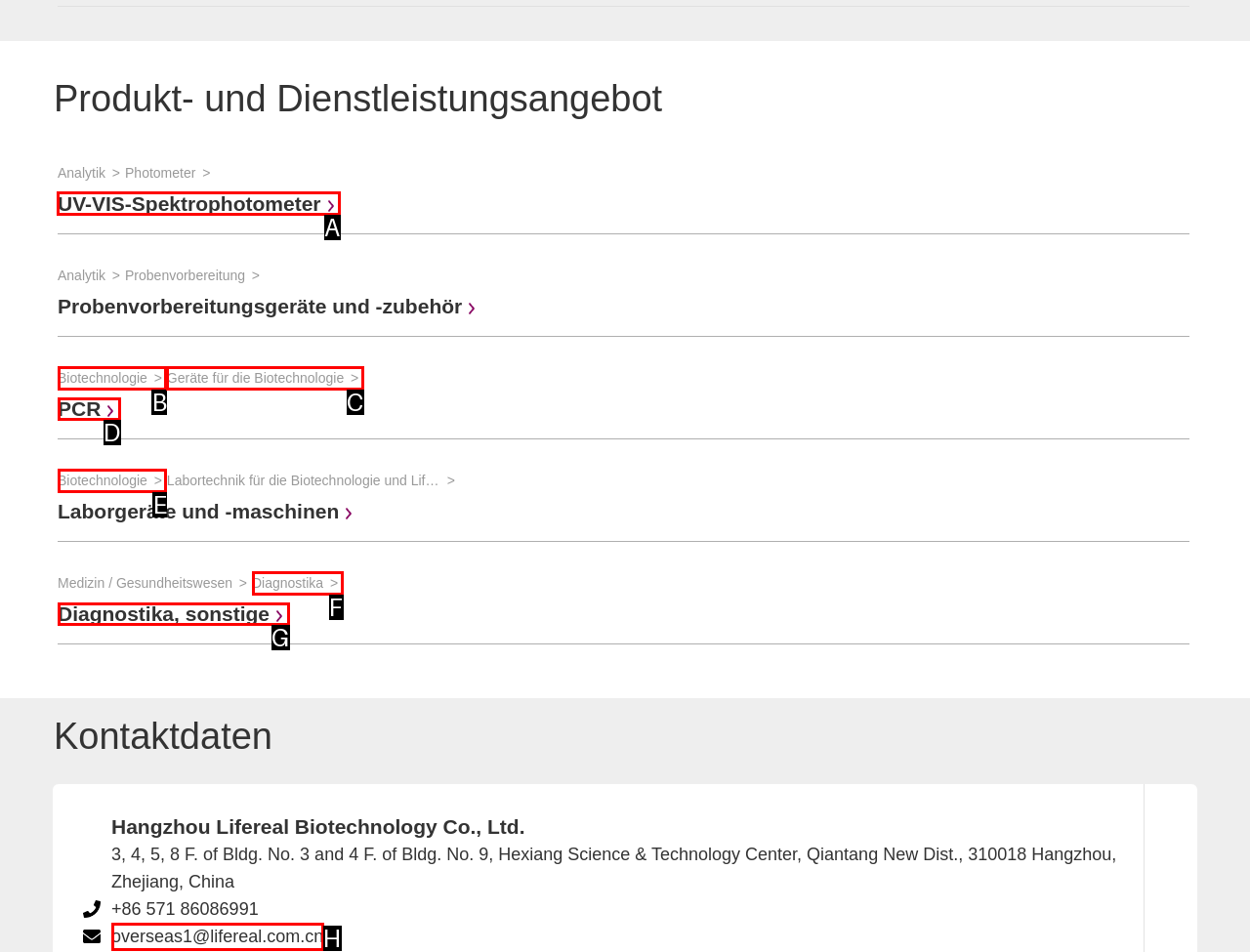Select the HTML element that needs to be clicked to carry out the task: View UV-VIS-Spektrophotometer
Provide the letter of the correct option.

A